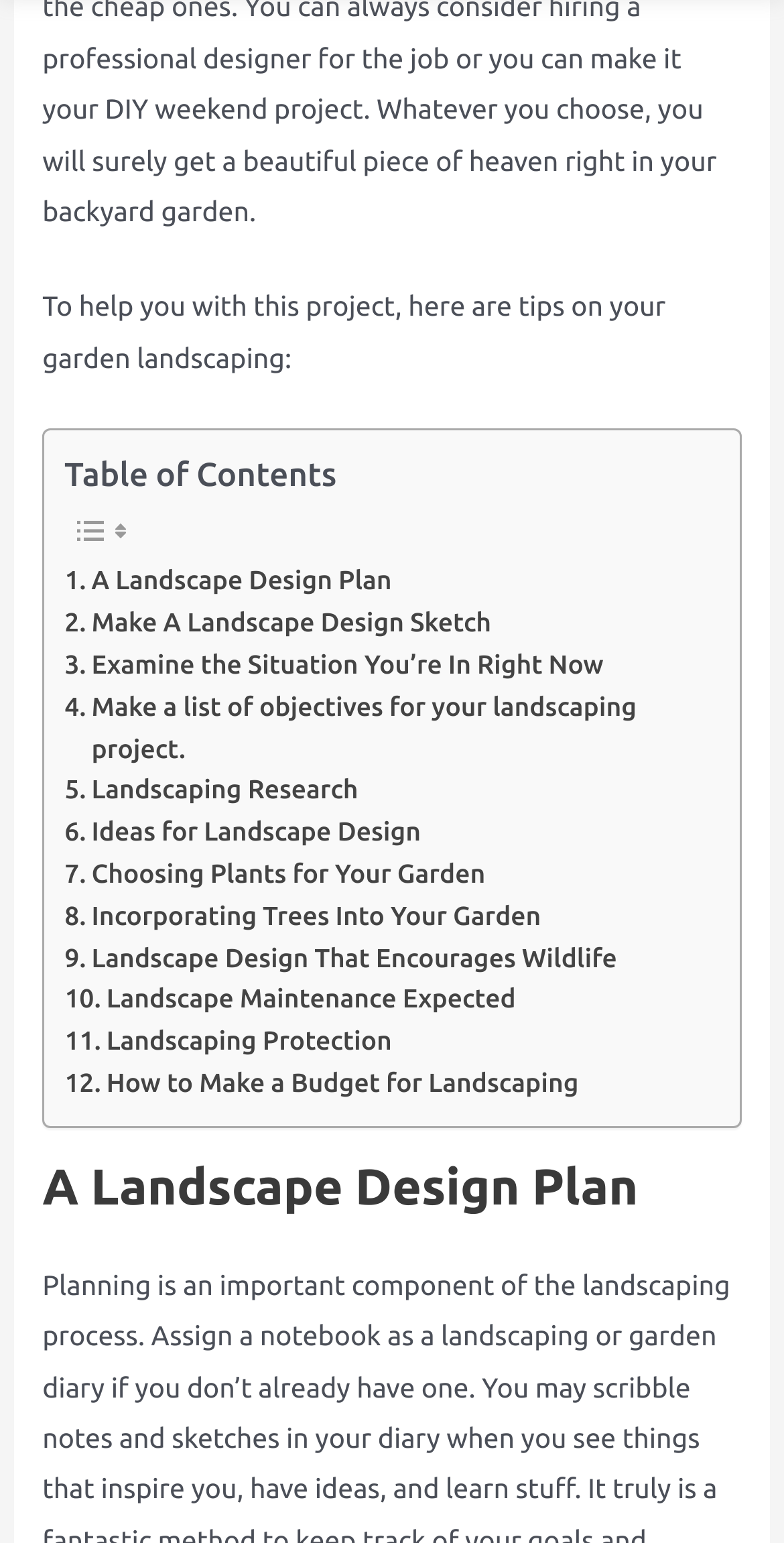How many links are in the table of contents?
Can you provide a detailed and comprehensive answer to the question?

I counted the number of link elements in the table of contents section, which starts with the 'Table of Contents' static text element. There are 13 link elements in total, each with a descriptive text.